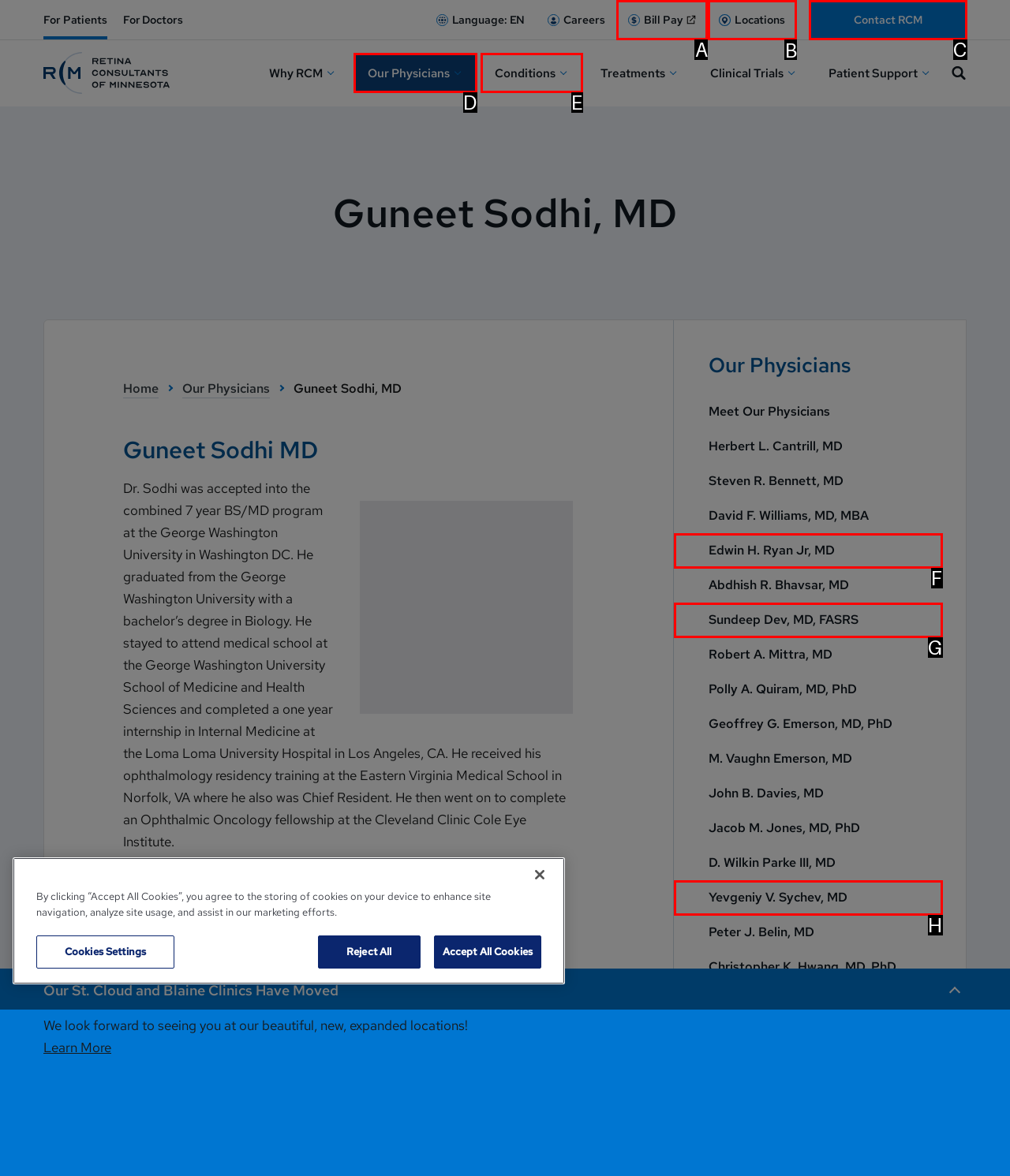Select the HTML element that needs to be clicked to perform the task: Click the 'Locations' button. Reply with the letter of the chosen option.

B